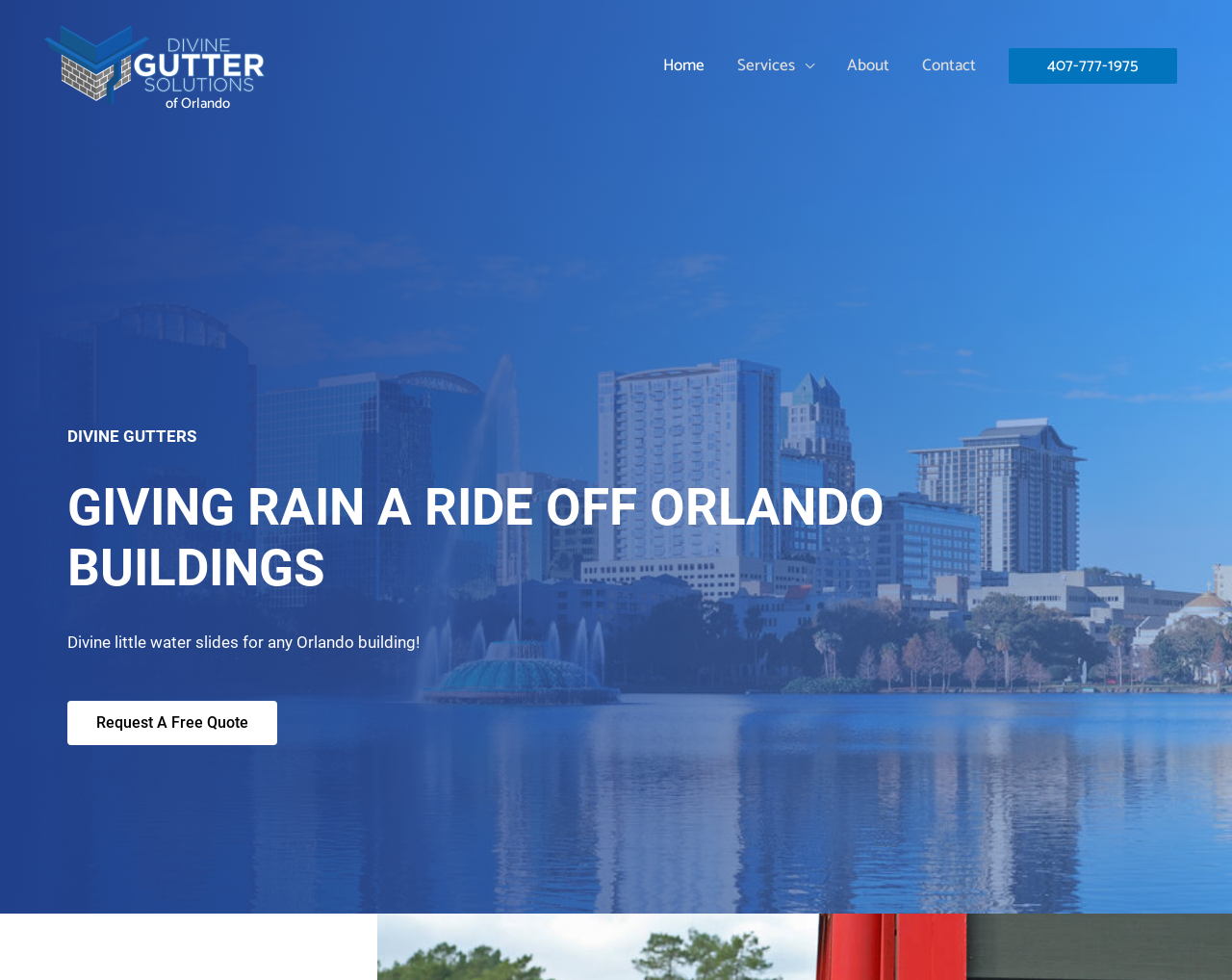Find the bounding box coordinates for the UI element whose description is: "Home". The coordinates should be four float numbers between 0 and 1, in the format [left, top, right, bottom].

[0.525, 0.0, 0.585, 0.134]